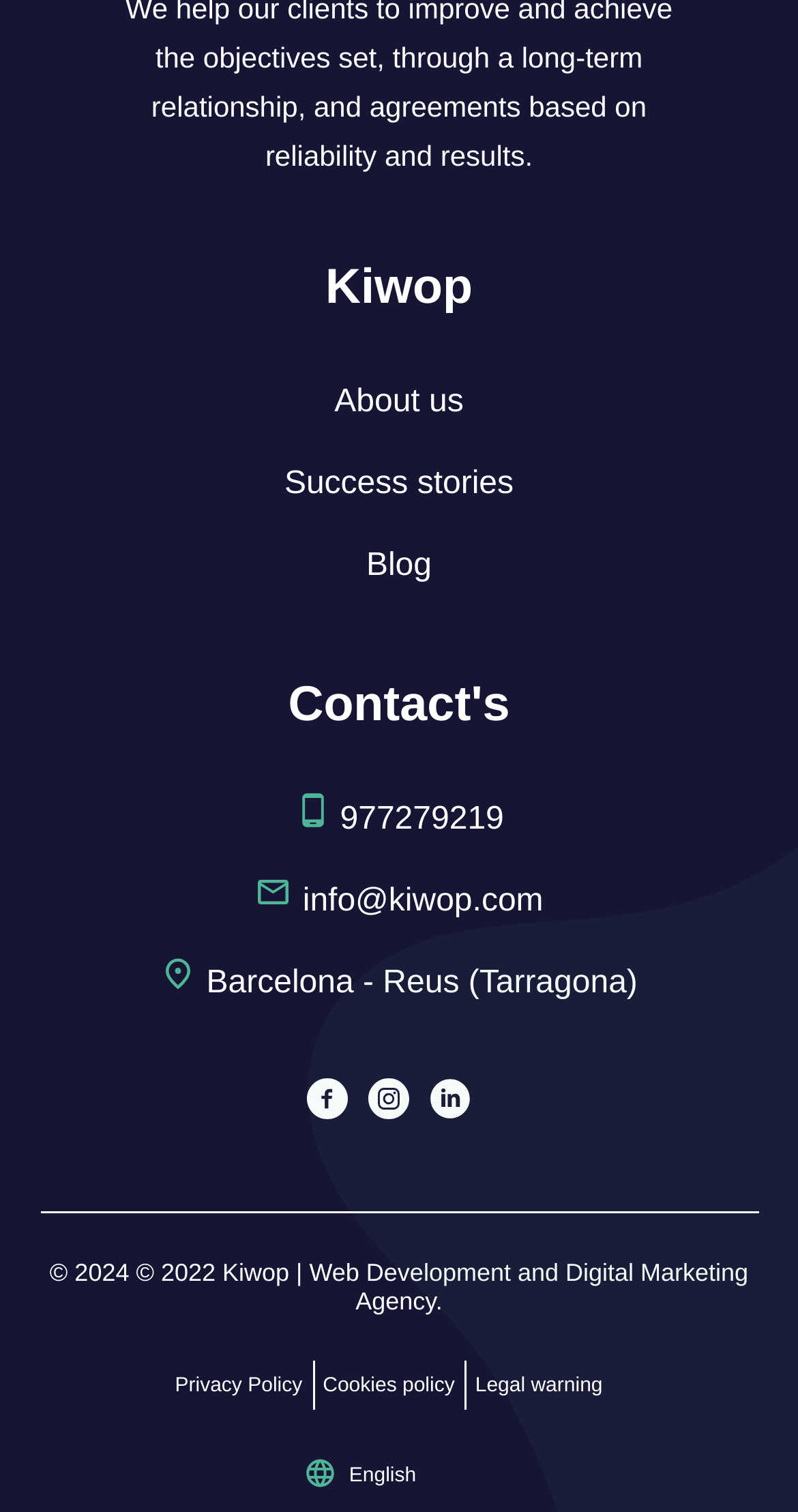Pinpoint the bounding box coordinates of the clickable element needed to complete the instruction: "Visit Success stories". The coordinates should be provided as four float numbers between 0 and 1: [left, top, right, bottom].

[0.356, 0.308, 0.644, 0.331]